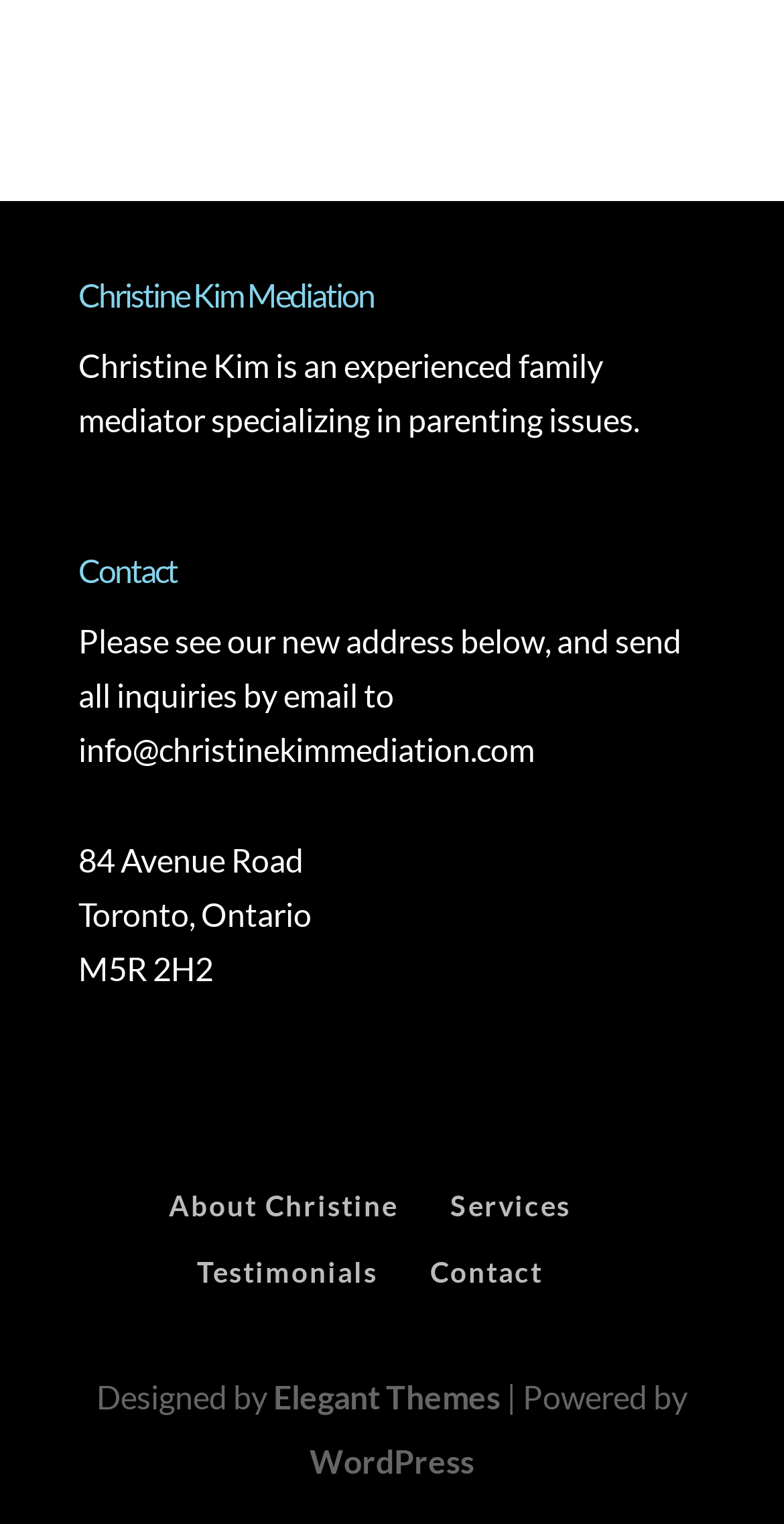What is the city of the mediator's office?
Please provide an in-depth and detailed response to the question.

The city of the mediator's office is mentioned in the address '84 Avenue Road, Toronto, Ontario M5R 2H2'.